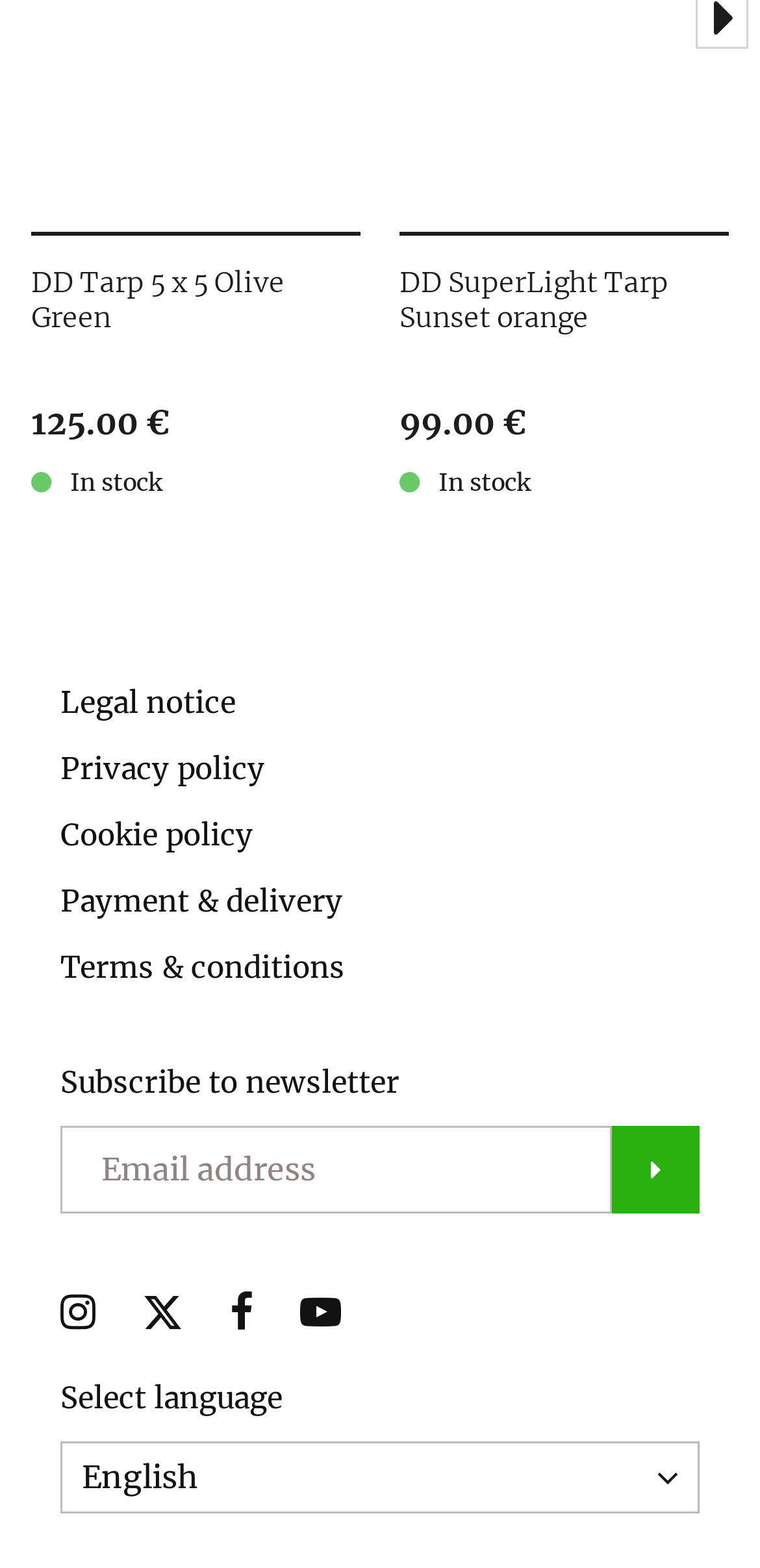Identify the bounding box coordinates necessary to click and complete the given instruction: "View product details of DD Tarp 5 x 5 Olive Green".

[0.041, 0.148, 0.475, 0.214]